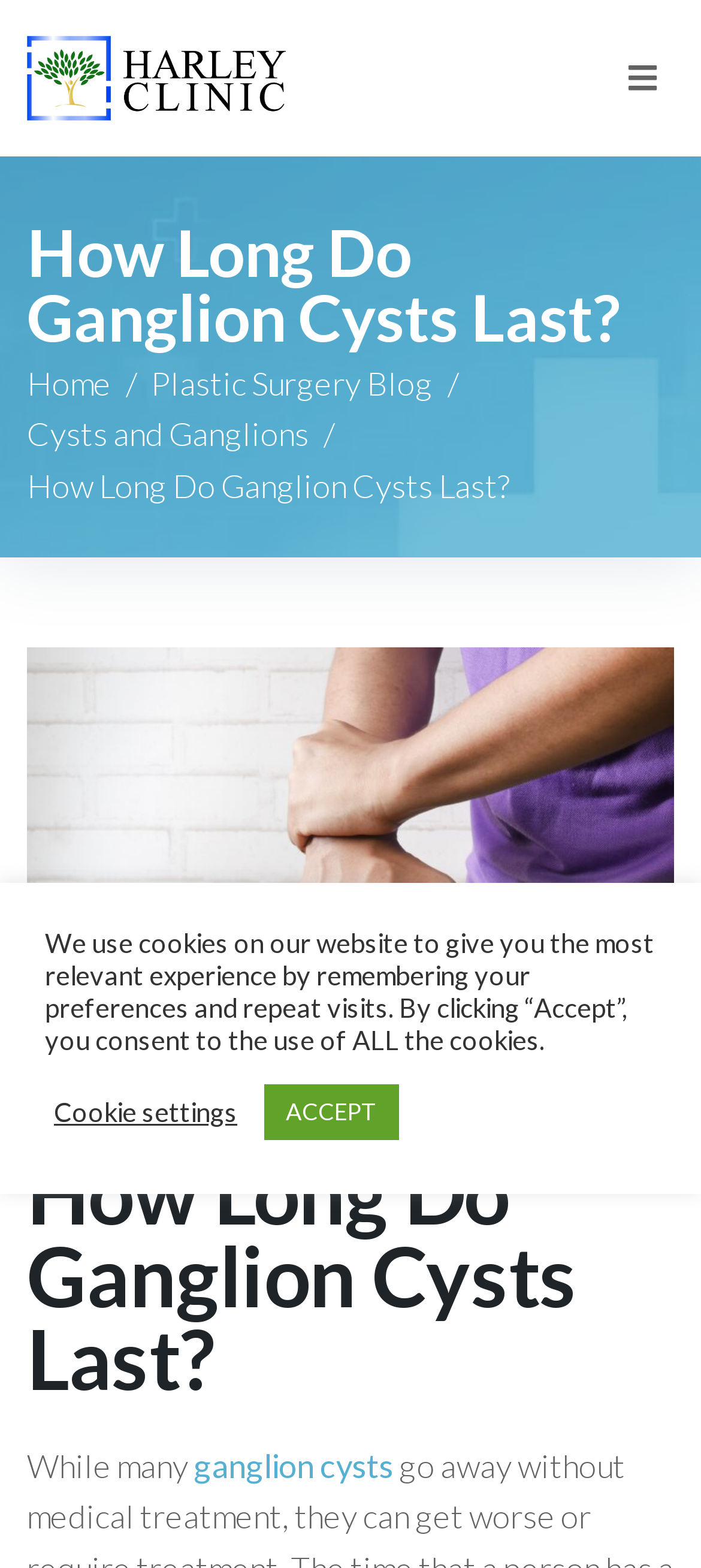Answer the question with a single word or phrase: 
What is the first sentence of the blog post?

While many ganglion cysts